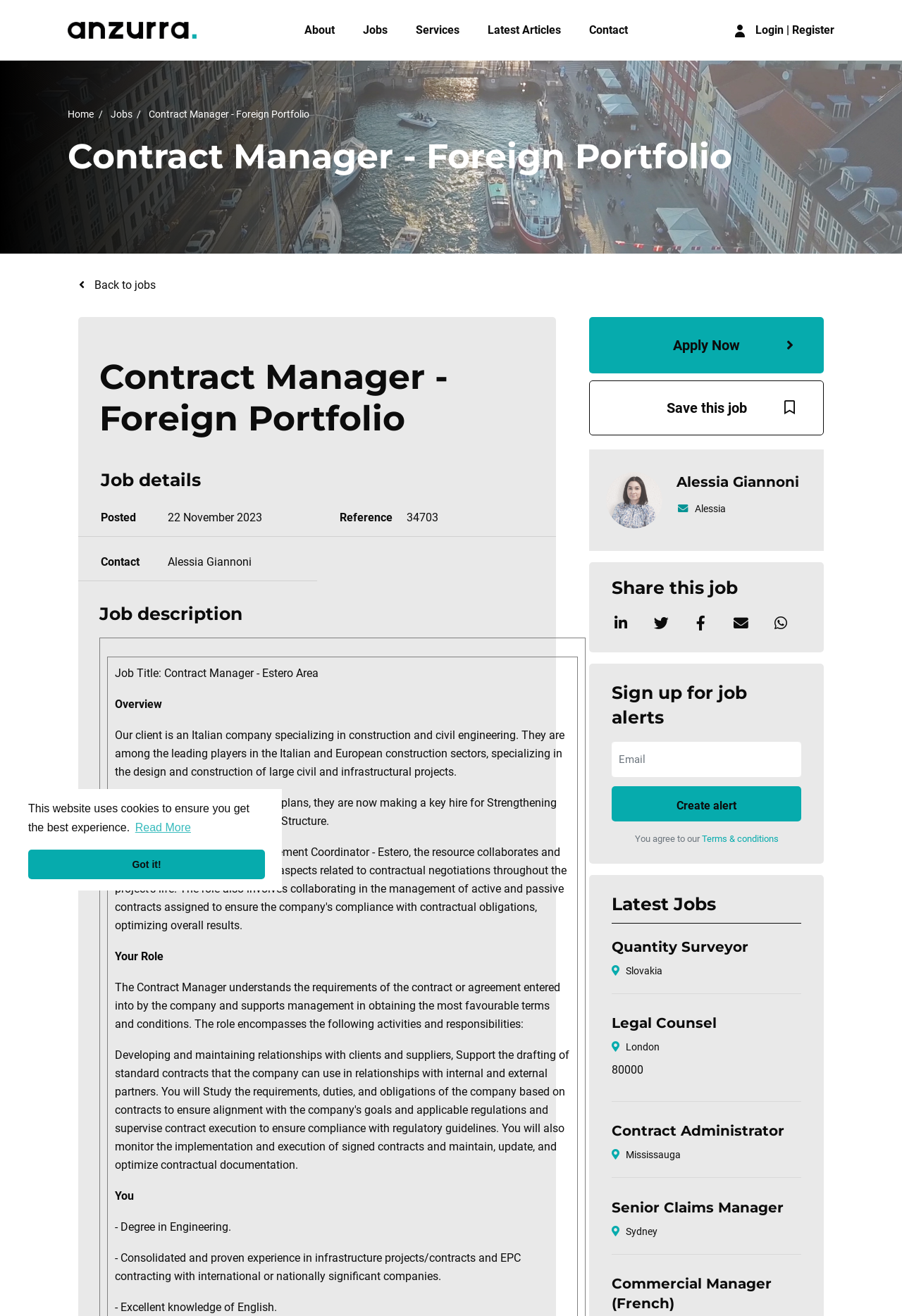Please locate the bounding box coordinates of the element's region that needs to be clicked to follow the instruction: "Go to the Homepage". The bounding box coordinates should be provided as four float numbers between 0 and 1, i.e., [left, top, right, bottom].

[0.075, 0.017, 0.218, 0.029]